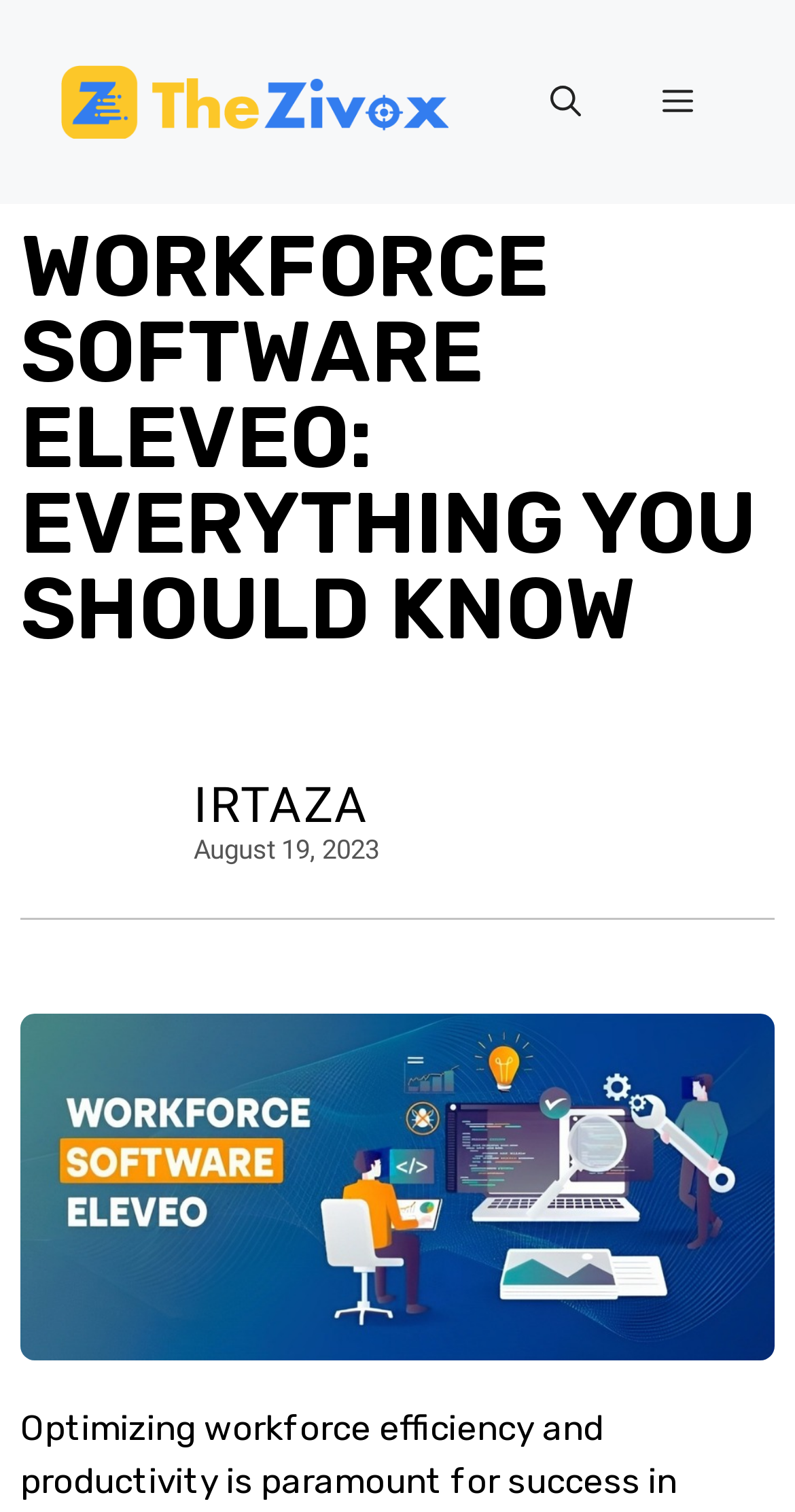What is the name of the software being discussed?
Using the visual information, reply with a single word or short phrase.

Workforce Software Eleveo